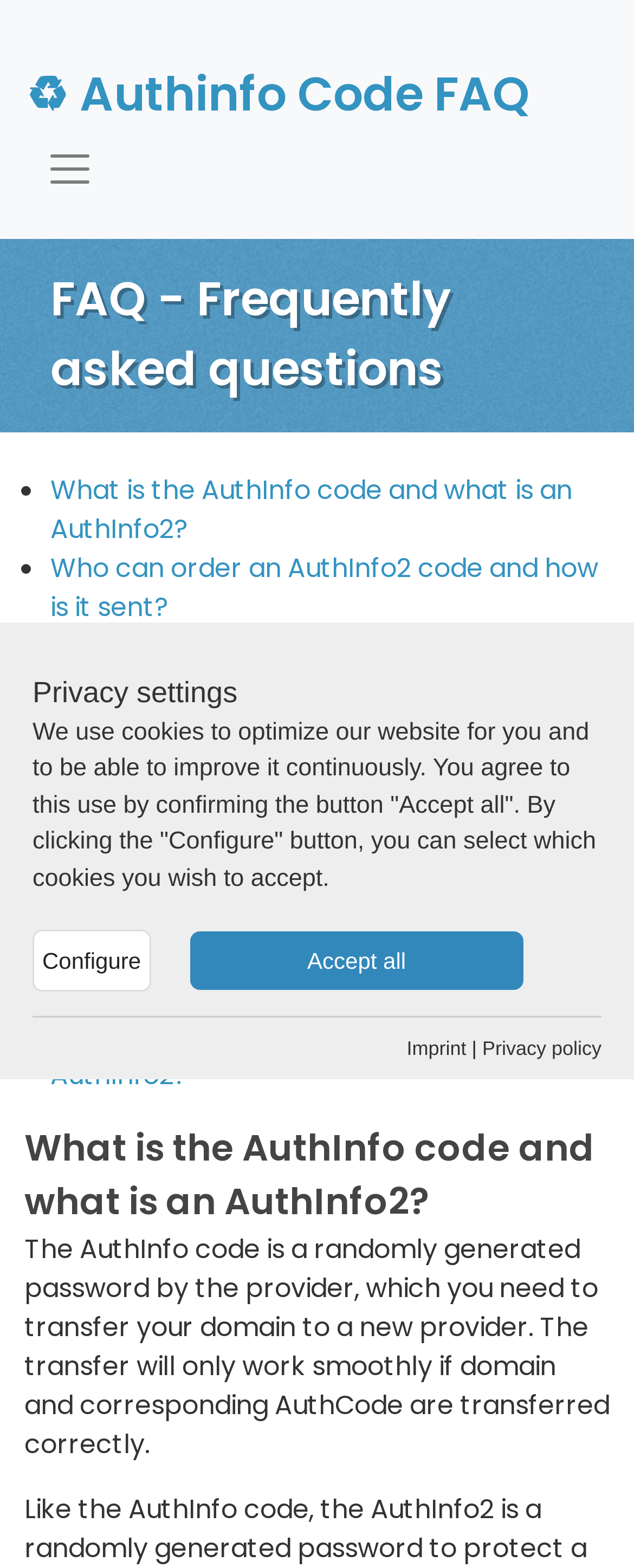Write a detailed summary of the webpage.

The webpage is a FAQ page for AuthInfo-Code.com, with a prominent heading "FAQ - Frequently asked questions" at the top. Below the heading, there is a list of 11 frequently asked questions, each represented by a bullet point and a link. The questions are related to AuthInfo codes, ordering, and usage.

To the top-left of the page, there is a link "♻ Authinfo Code FAQ" and a button "Afficher/Cacher la navigation" which is not expanded. Above the list of FAQs, there is a heading with the same title as the page.

The FAQs are organized in a vertical list, with each question and its corresponding link placed below the previous one. The questions include "What is the AuthInfo code and what is an AuthInfo2?", "Who can order an AuthInfo2 code and how is it sent?", and "What does the AuthInfo2 code cost?" among others.

When you click on the first FAQ link, it expands to show a detailed answer below. The answer is a block of text that explains the AuthInfo code and its purpose.

In the middle of the page, there is a section related to privacy settings, with a heading "Privacy settings" and a paragraph of text explaining the use of cookies on the website. Below the text, there are two buttons, "Configure" and "Accept all", which allow users to customize their cookie preferences.

At the bottom of the page, there are two links, "Imprint" and "Privacy policy", separated by a vertical bar.